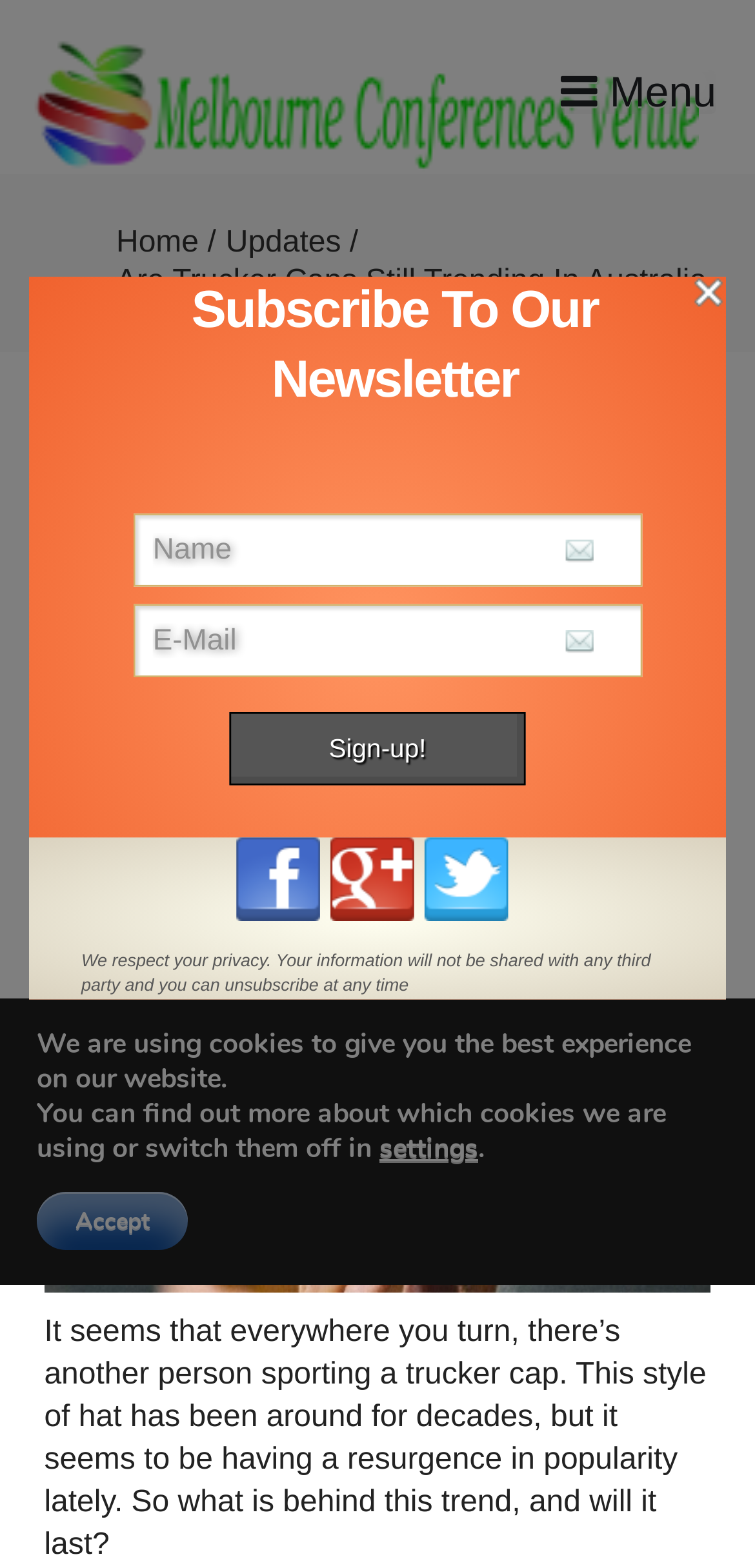Identify and provide the bounding box coordinates of the UI element described: "January 13, 2022". The coordinates should be formatted as [left, top, right, bottom], with each number being a float between 0 and 1.

[0.058, 0.337, 0.366, 0.358]